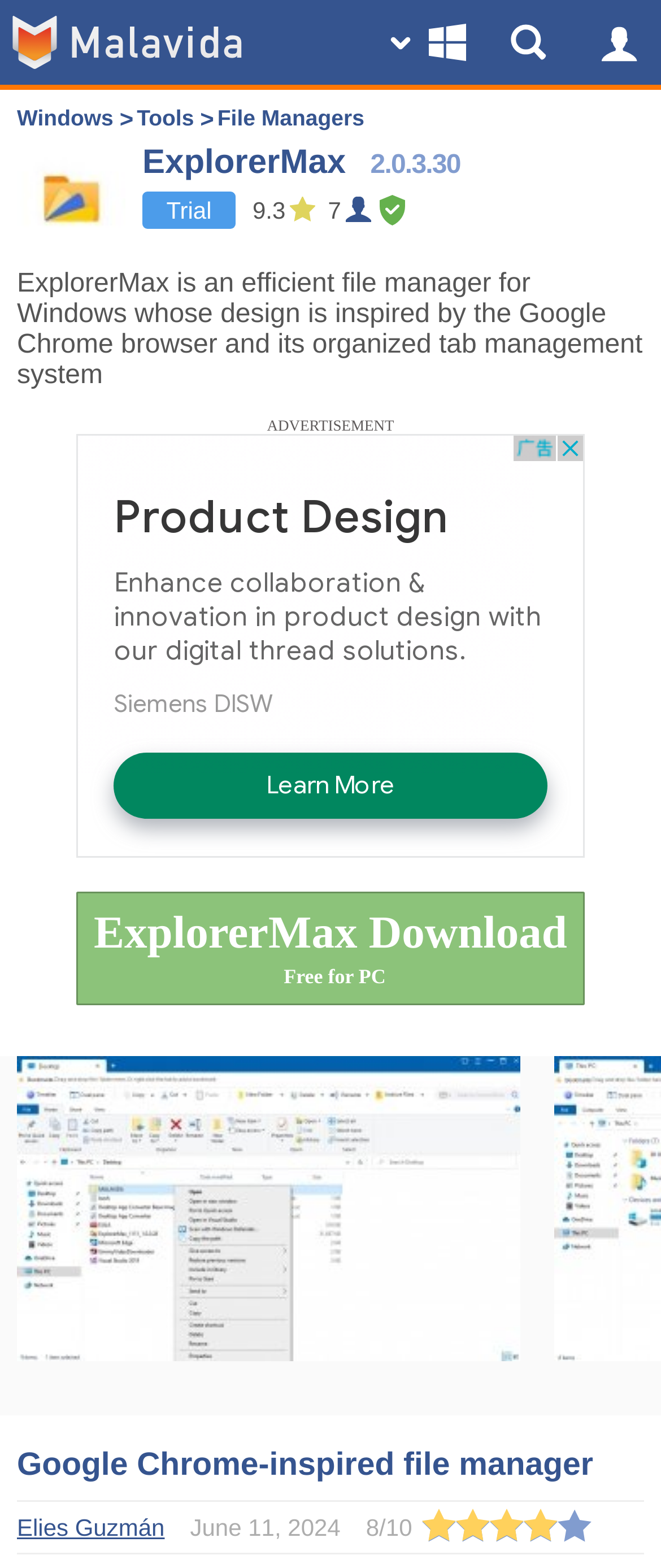Find the bounding box coordinates of the clickable area that will achieve the following instruction: "Download ExplorerMax for PC".

[0.115, 0.569, 0.885, 0.641]